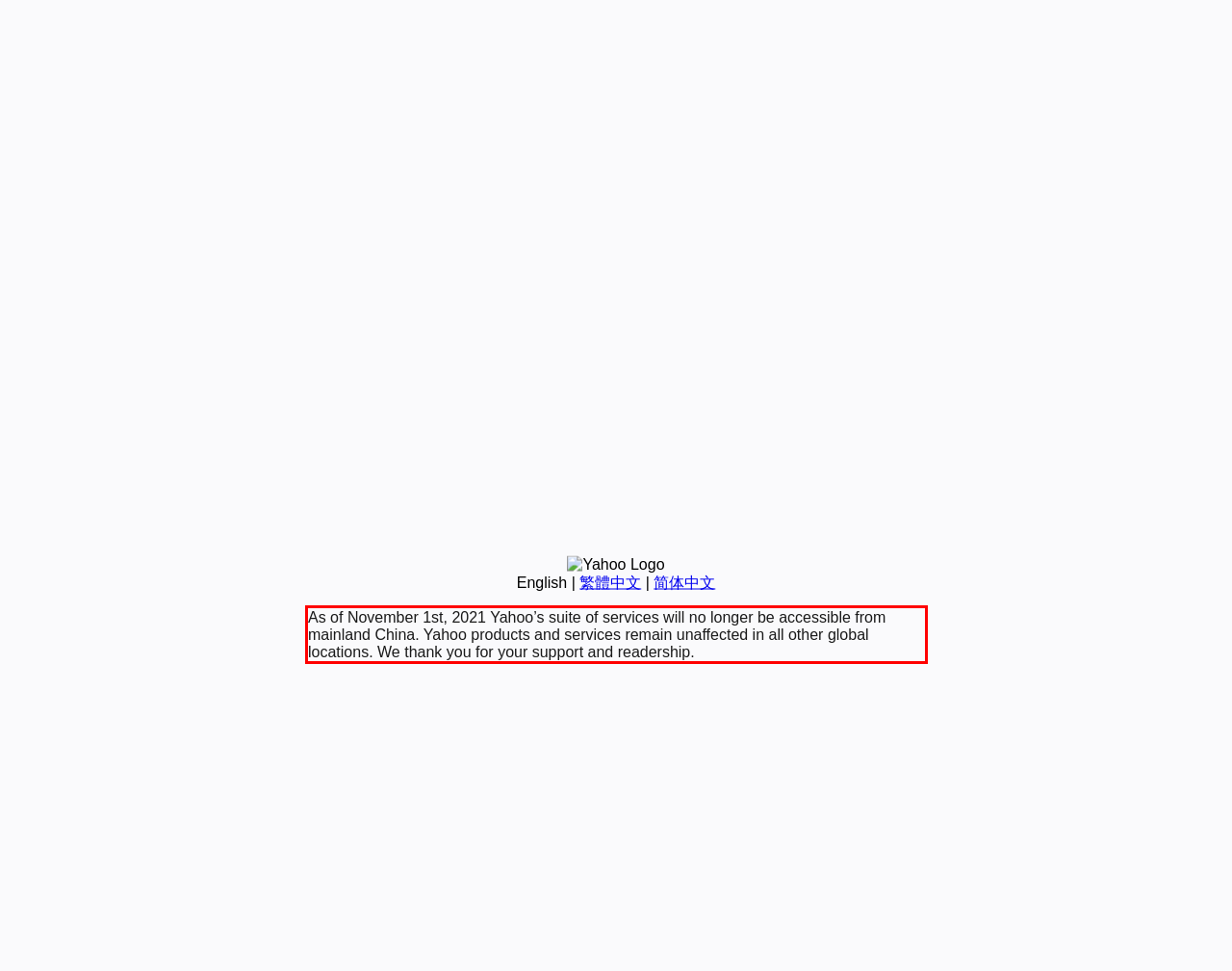Given a screenshot of a webpage with a red bounding box, please identify and retrieve the text inside the red rectangle.

As of November 1st, 2021 Yahoo’s suite of services will no longer be accessible from mainland China. Yahoo products and services remain unaffected in all other global locations. We thank you for your support and readership.